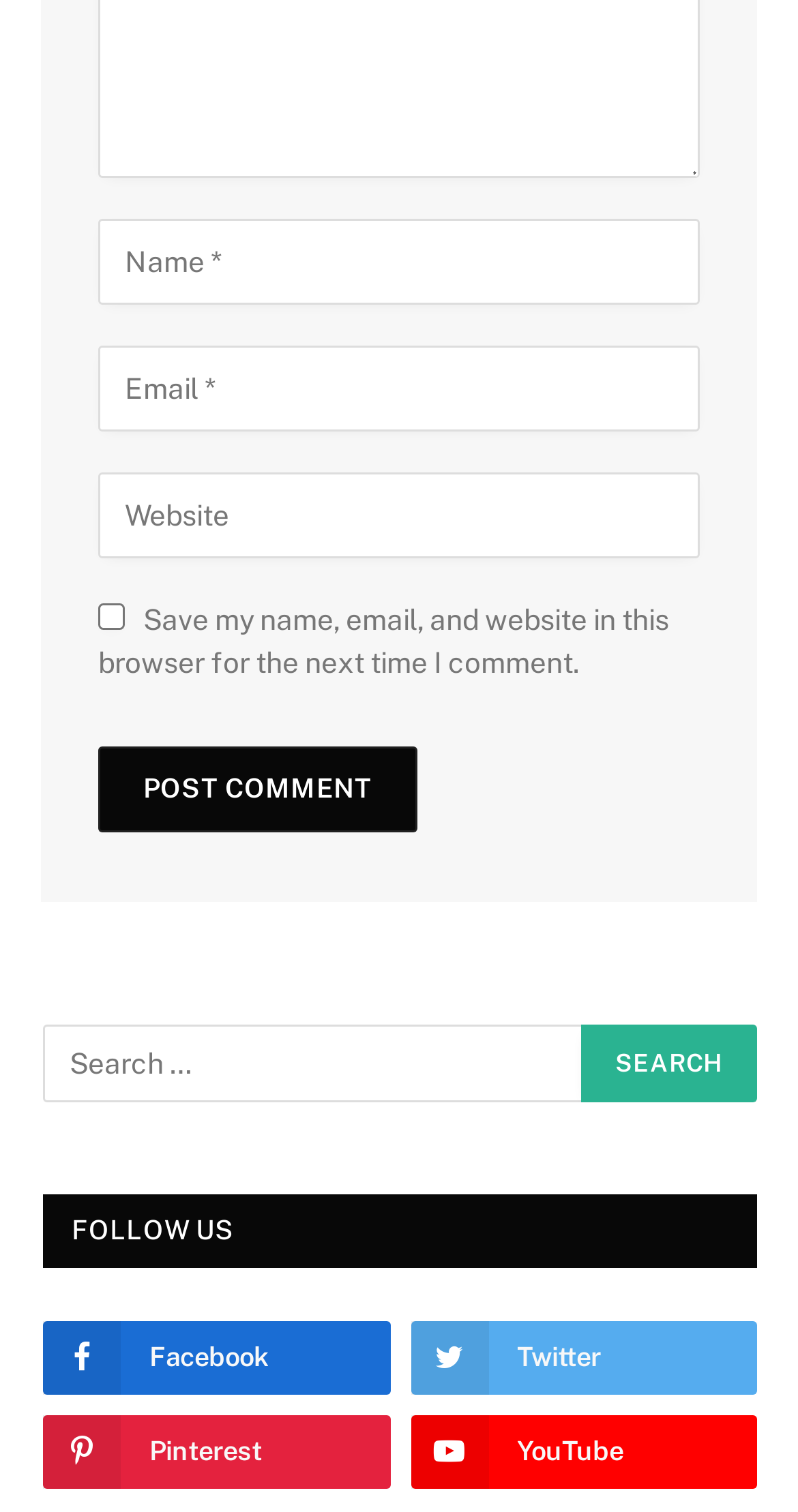What is the label of the button below the textboxes?
Using the screenshot, give a one-word or short phrase answer.

Post Comment